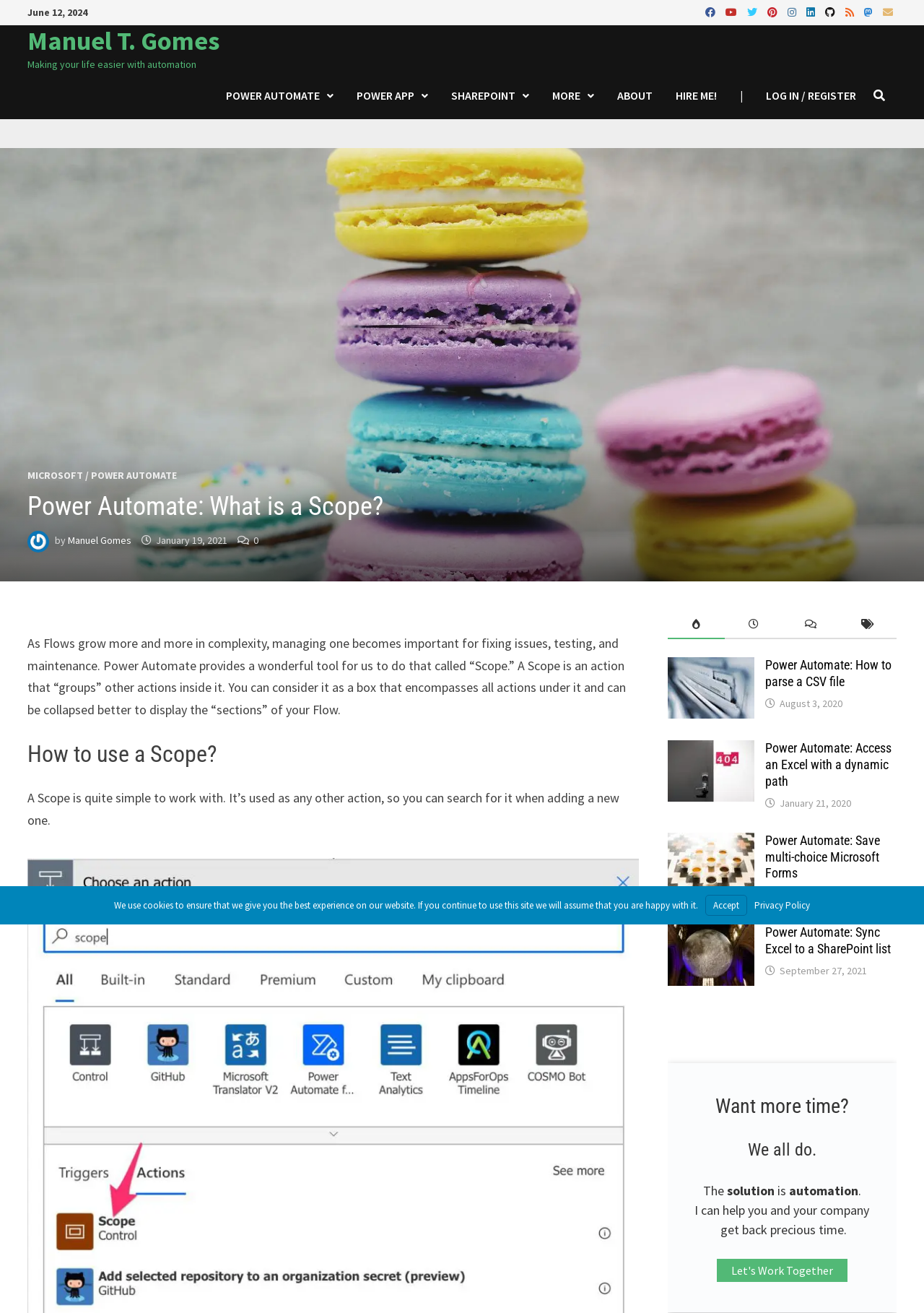Please identify the bounding box coordinates of the area that needs to be clicked to fulfill the following instruction: "Go to the HOME page."

None